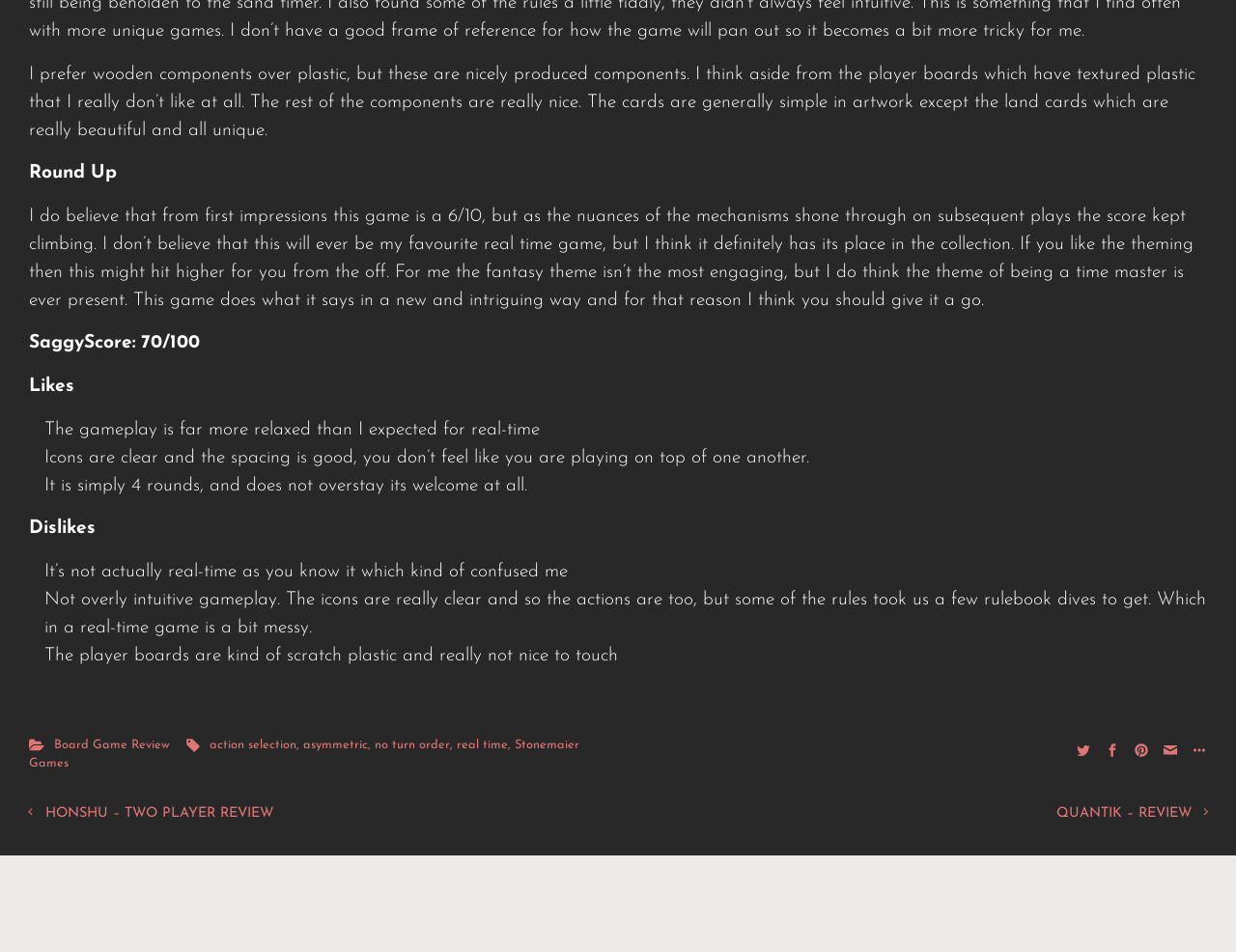What is the theme of the game according to the reviewer?
Based on the image, answer the question with a single word or brief phrase.

Fantasy